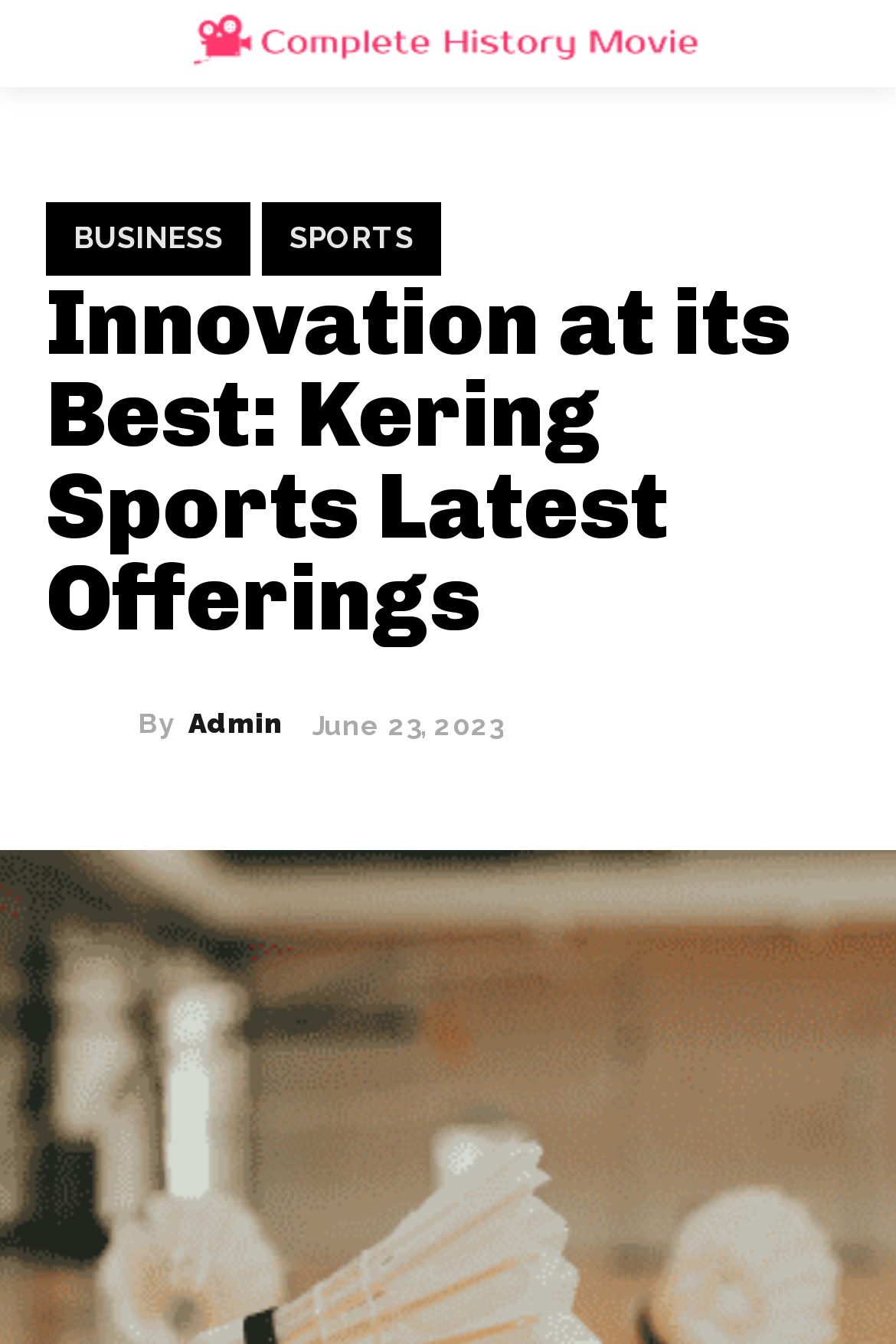How many links are there in the top navigation?
Use the information from the screenshot to give a comprehensive response to the question.

There are three links in the top navigation: 'BUSINESS', 'SPORTS', and 'admin'. These links are identified based on their element types and OCR text.